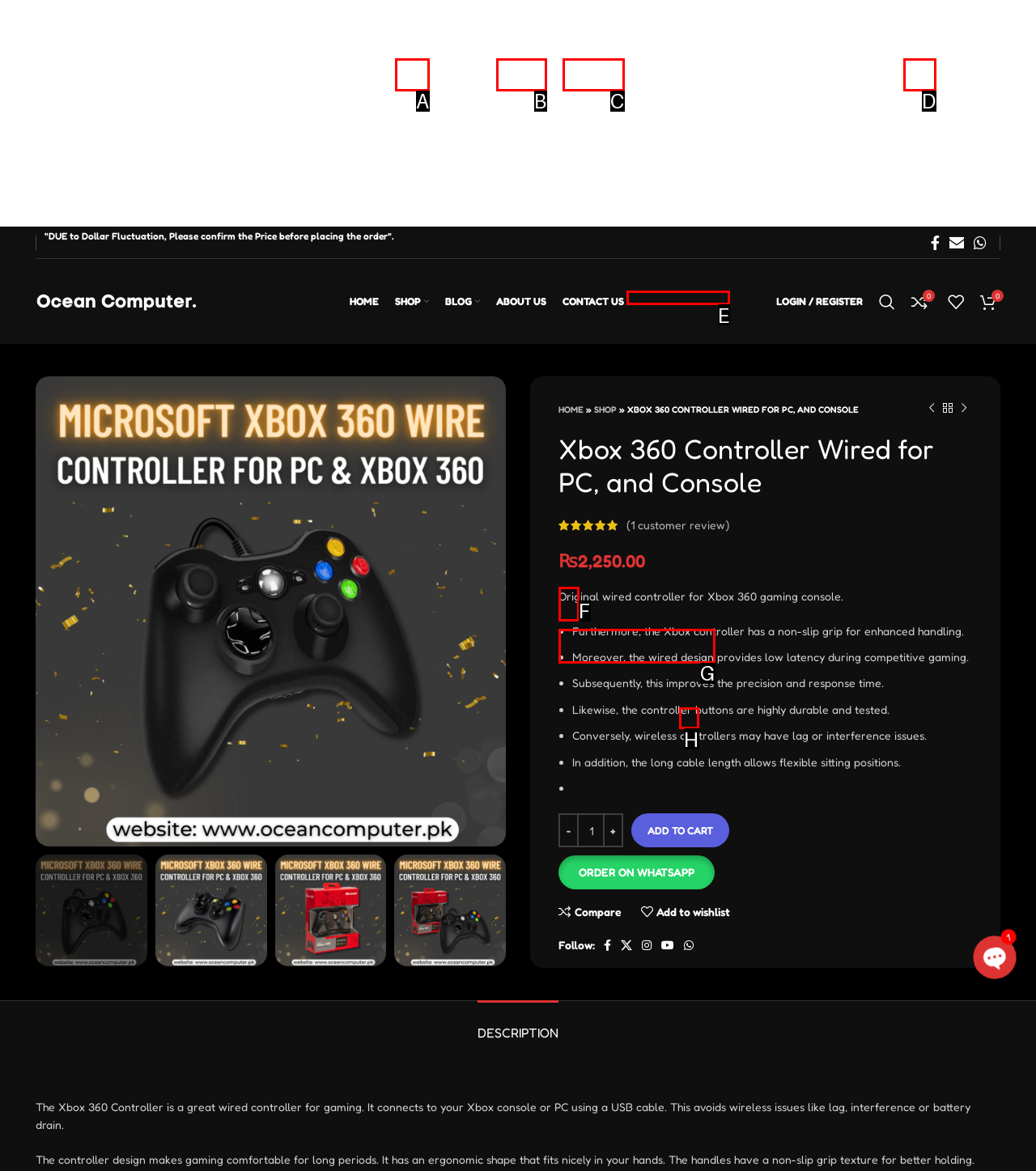Determine which HTML element best fits the description: 0 Compare
Answer directly with the letter of the matching option from the available choices.

D